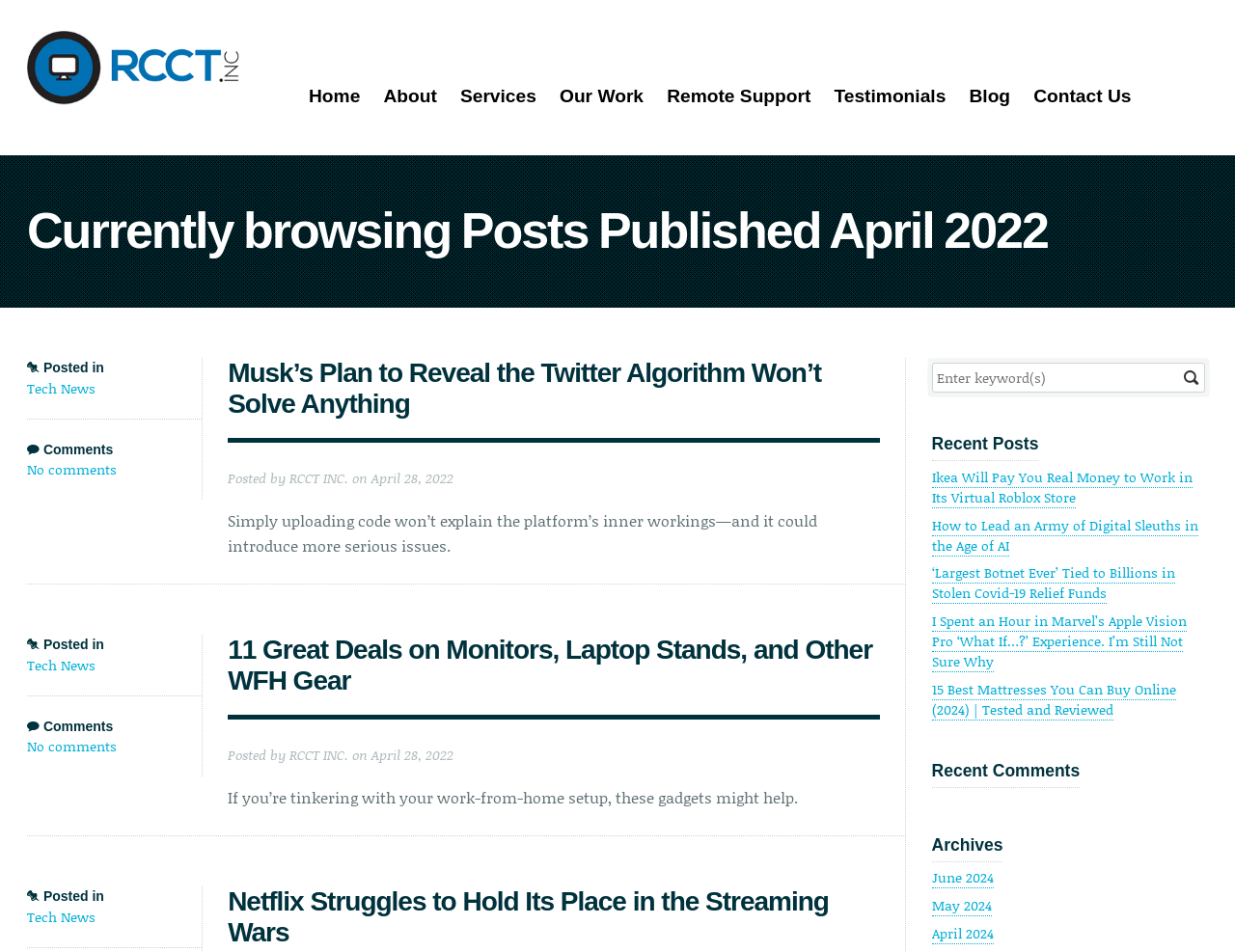Locate the UI element that matches the description Home in the webpage screenshot. Return the bounding box coordinates in the format (top-left x, top-left y, bottom-right x, bottom-right y), with values ranging from 0 to 1.

[0.25, 0.091, 0.292, 0.111]